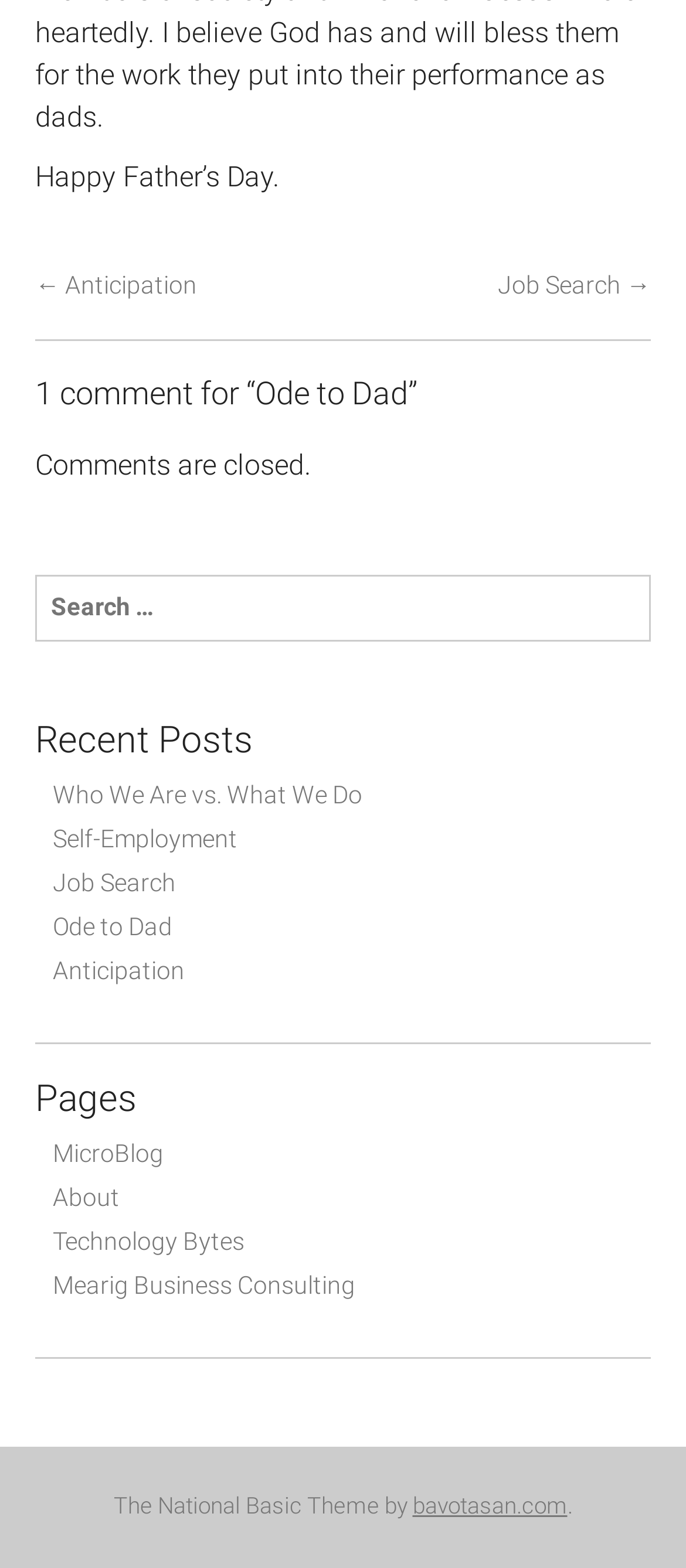Answer the question with a brief word or phrase:
What is the theme of the website?

The National Basic Theme